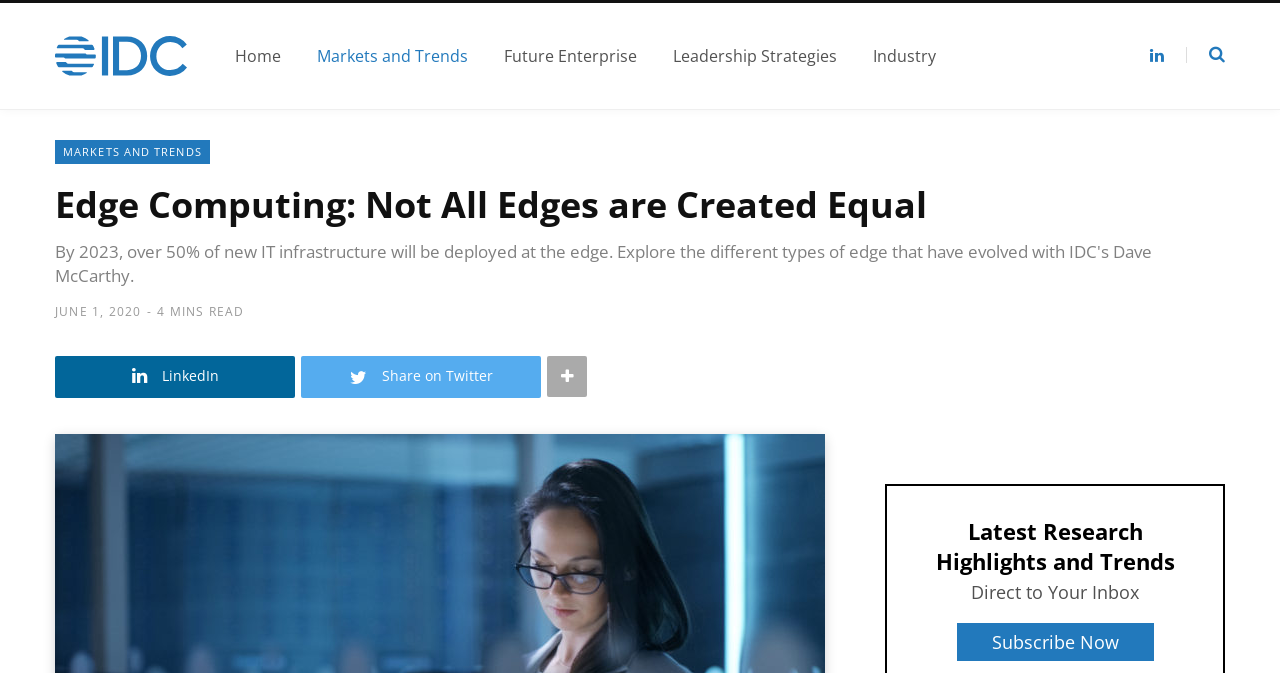Can you find and generate the webpage's heading?

Edge Computing: Not All Edges are Created Equal